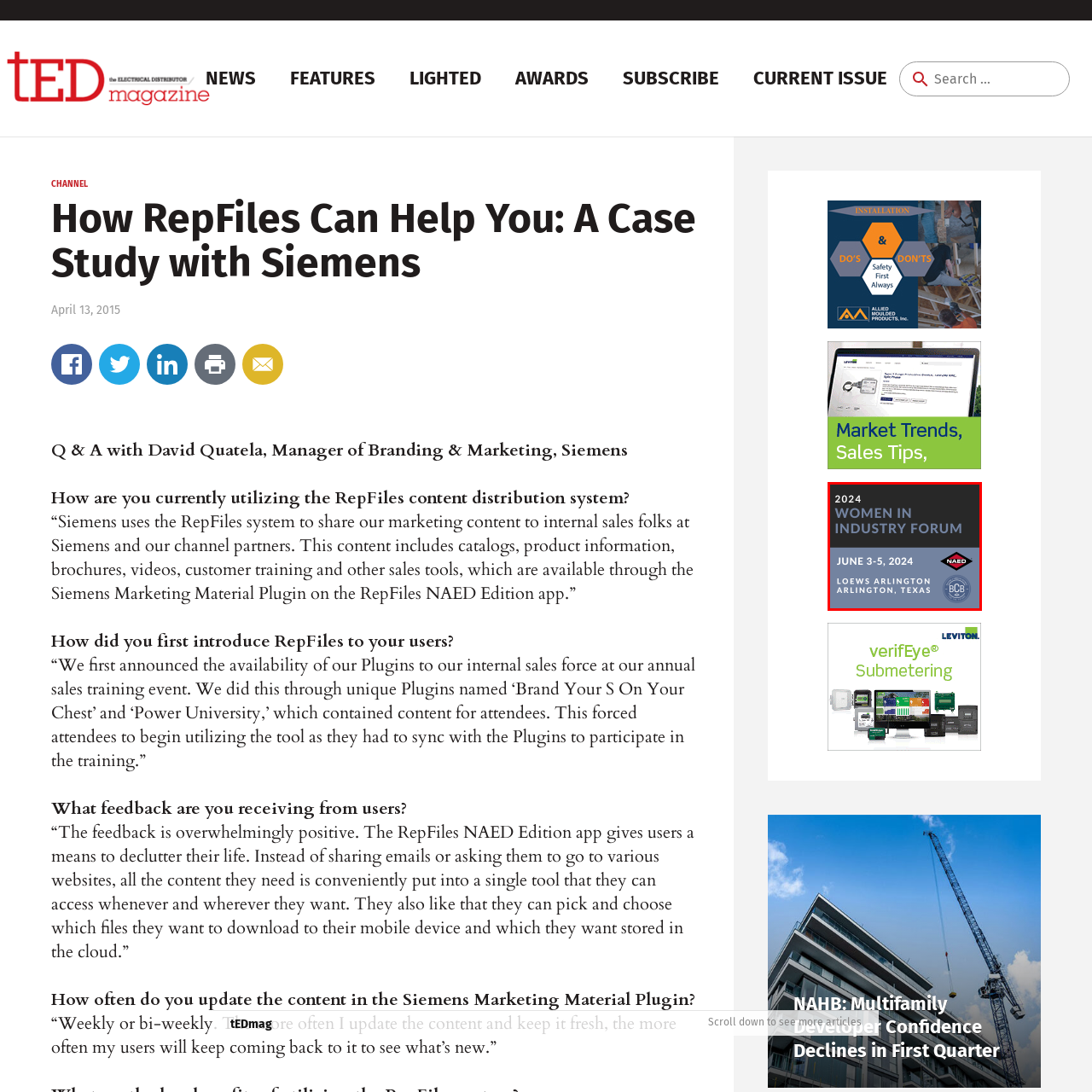Inspect the image surrounded by the red boundary and answer the following question in detail, basing your response on the visual elements of the image: 
Where is the 2024 Women in Industry Forum taking place?

According to the caption, the event is scheduled to take place from June 3 to June 5, 2024, at Loews Arlington, which is located in Texas.